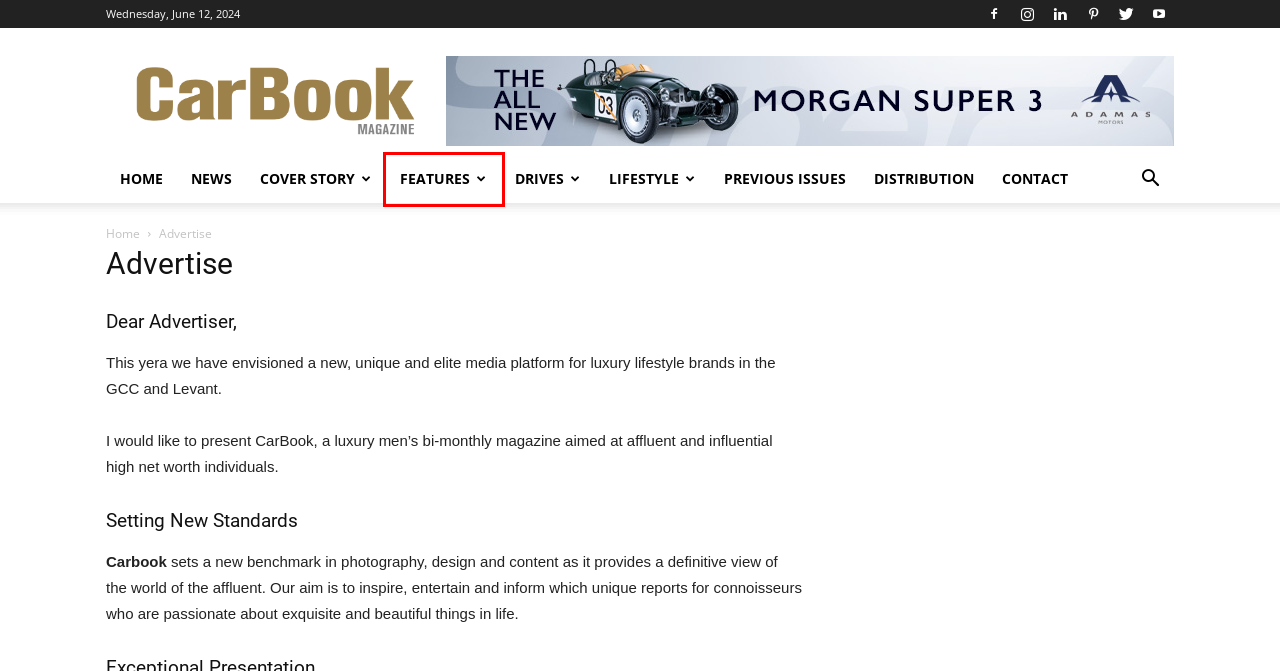You are given a screenshot of a webpage with a red rectangle bounding box around an element. Choose the best webpage description that matches the page after clicking the element in the bounding box. Here are the candidates:
A. Features - CarBook Magazine, Cars,Events,Exhibitions,Brands,Dubai,UAE
B. AMC Advertising & Marketing Consultants
C. Previous Issues - CarBook Magazine, Cars,Events,Exhibitions,Brands,Dubai,UAE
D. Lifestyle - CarBook Magazine, Cars,Events,Exhibitions,Brands,Dubai,UAE
E. Distribution - CarBook Magazine, Cars,Events,Exhibitions,Brands,Dubai,UAE
F. Cover Story - CarBook Magazine, Cars,Events,Exhibitions,Brands,Dubai,UAE
G. Drives - CarBook Magazine, Cars,Events,Exhibitions,Brands,Dubai,UAE
H. Contact - CarBook Magazine, Cars,Events,Exhibitions,Brands,Dubai,UAE

A